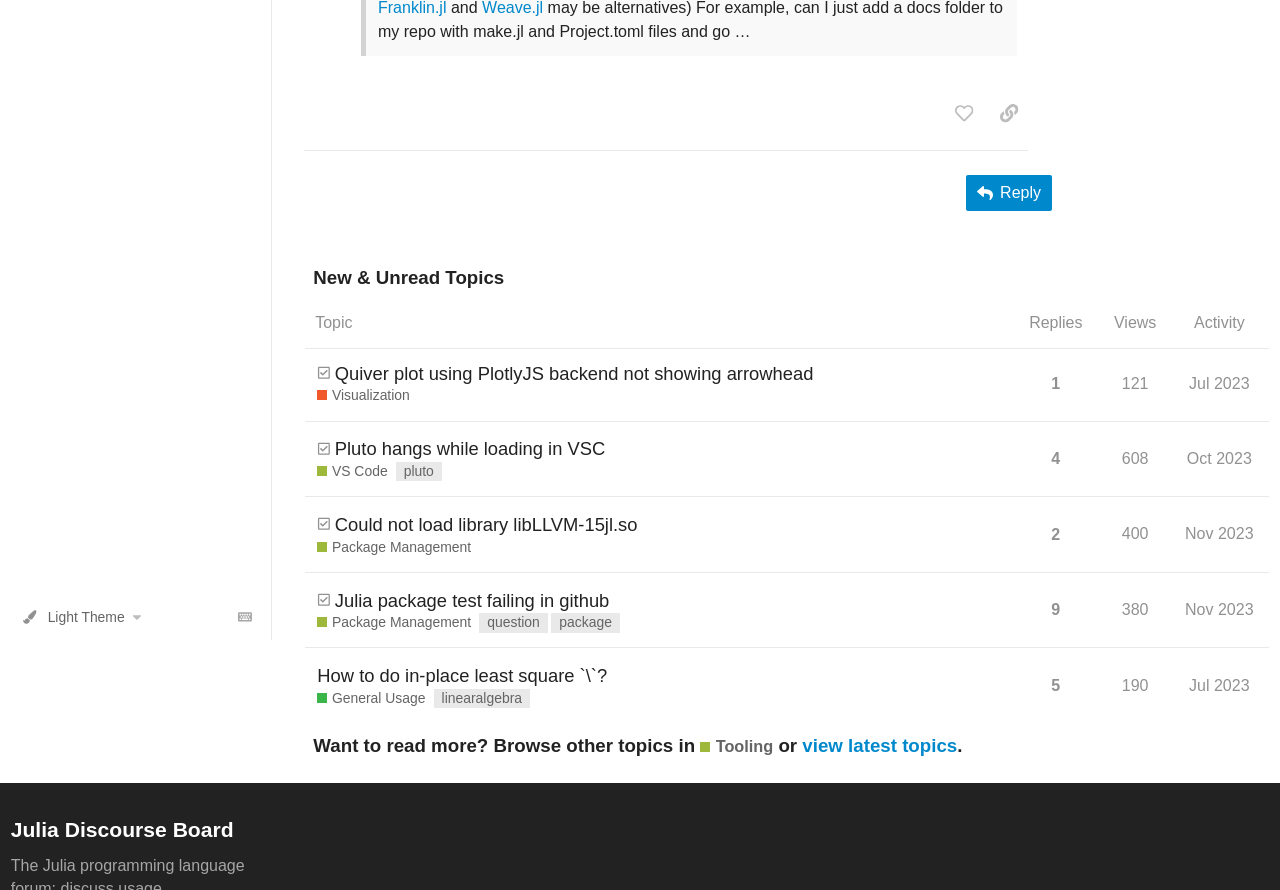Given the element description Could not load library libLLVM-15jl.so, specify the bounding box coordinates of the corresponding UI element in the format (top-left x, top-left y, bottom-right x, bottom-right y). All values must be between 0 and 1.

[0.262, 0.561, 0.498, 0.618]